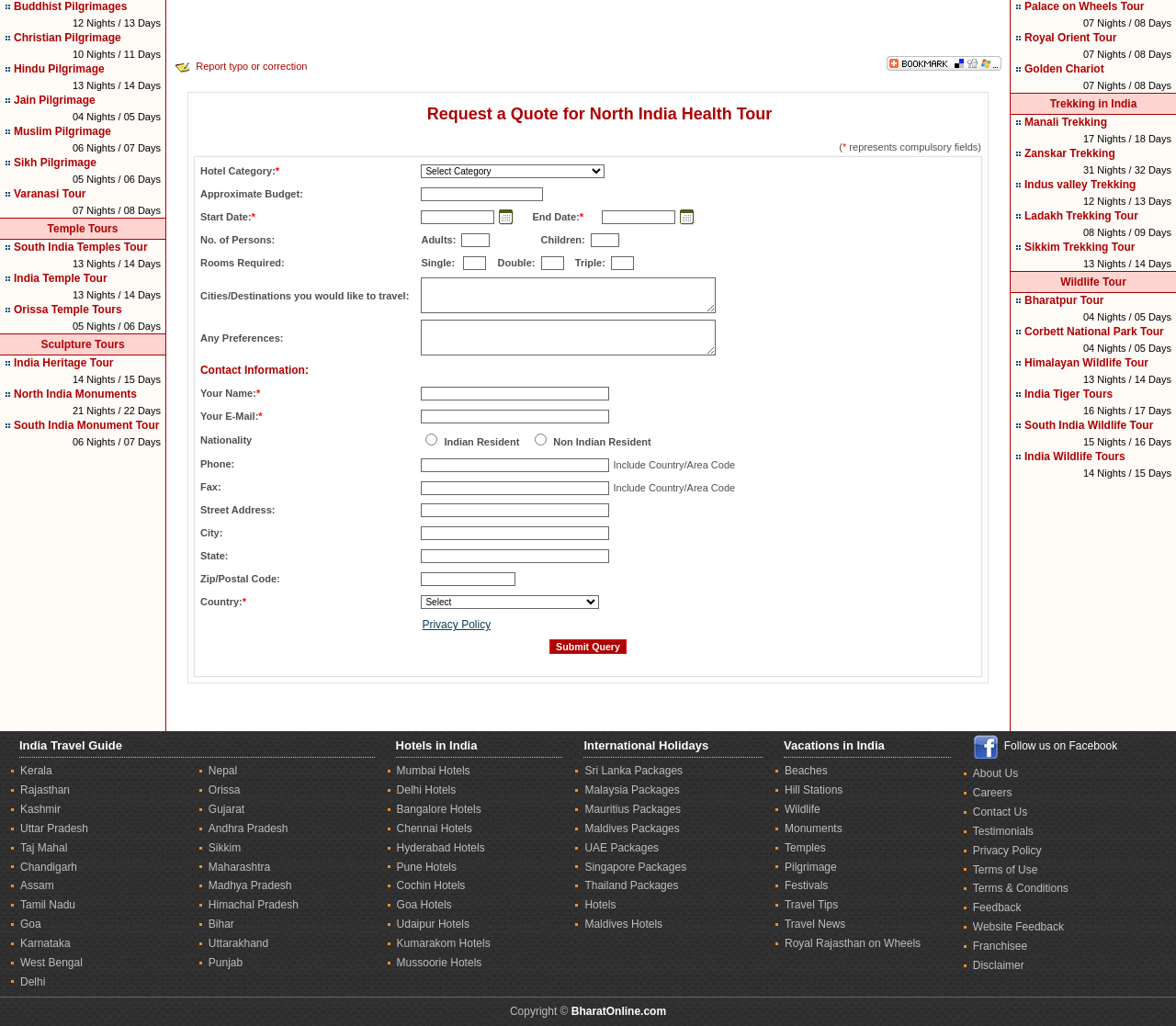Point out the bounding box coordinates of the section to click in order to follow this instruction: "Select Hotel Category".

[0.357, 0.158, 0.831, 0.176]